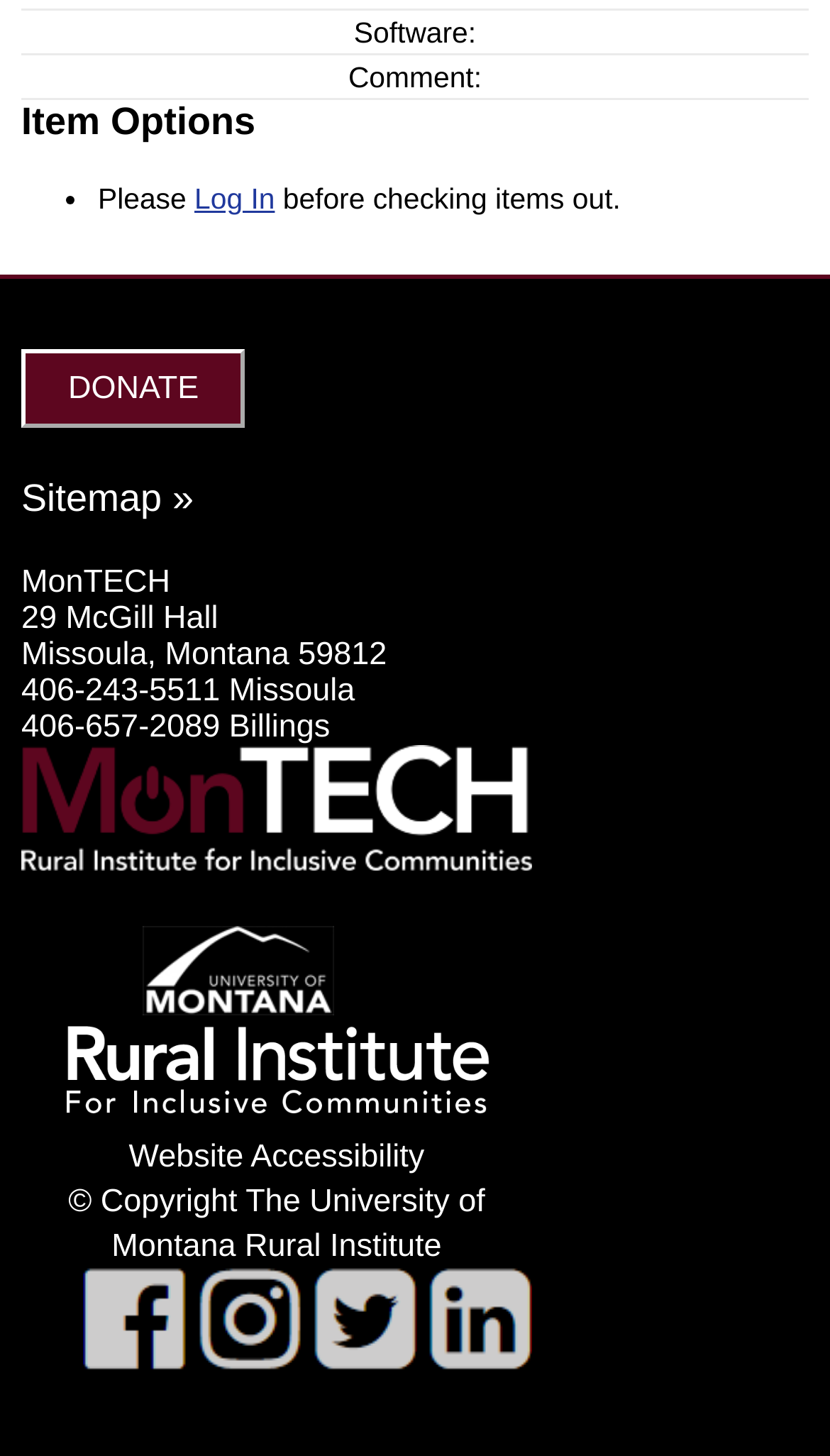Identify the bounding box coordinates of the section that should be clicked to achieve the task described: "Visit Sitemap".

[0.026, 0.328, 0.233, 0.357]